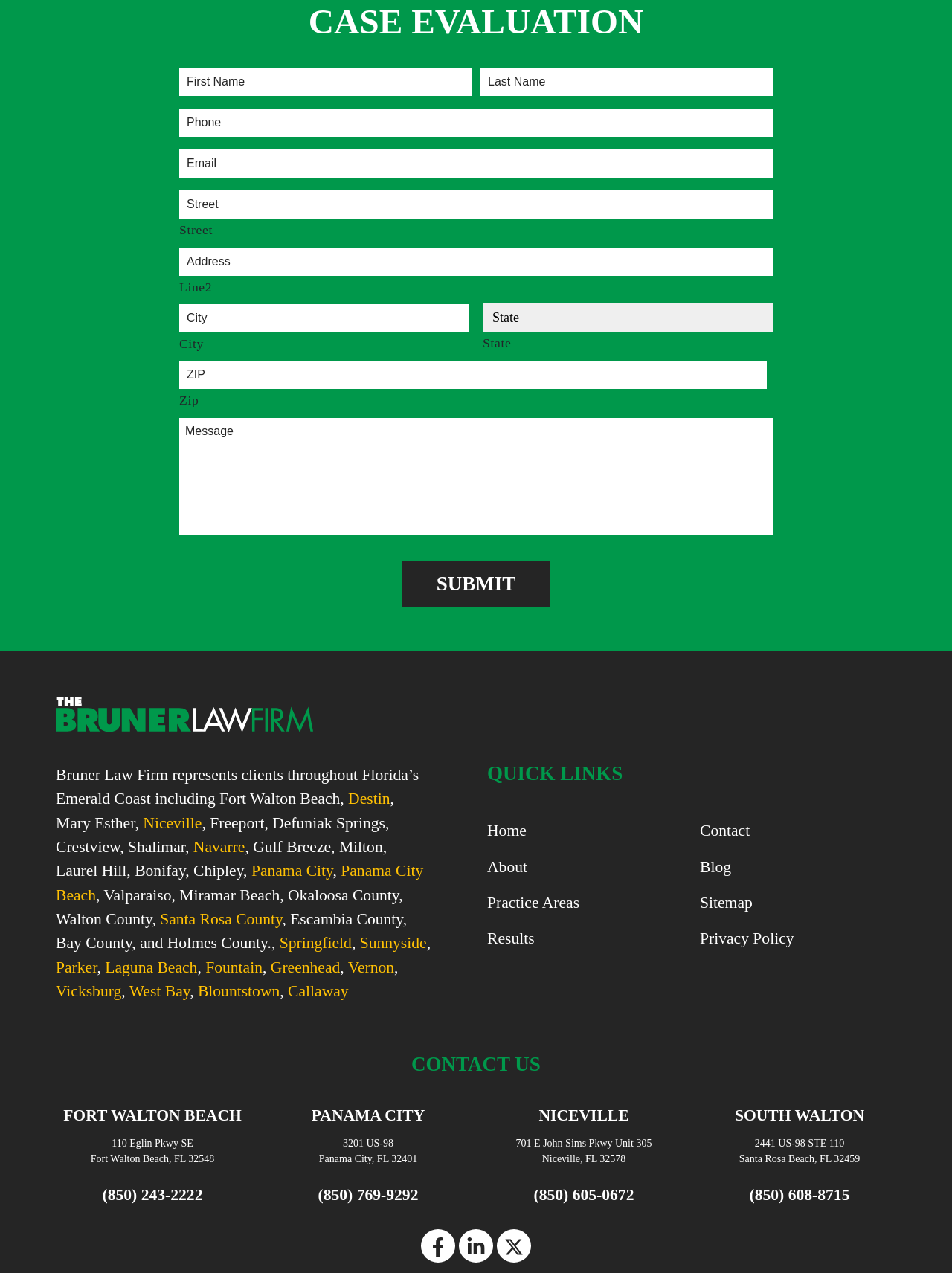What is the name of the law firm?
Based on the screenshot, answer the question with a single word or phrase.

Bruner Law Firm